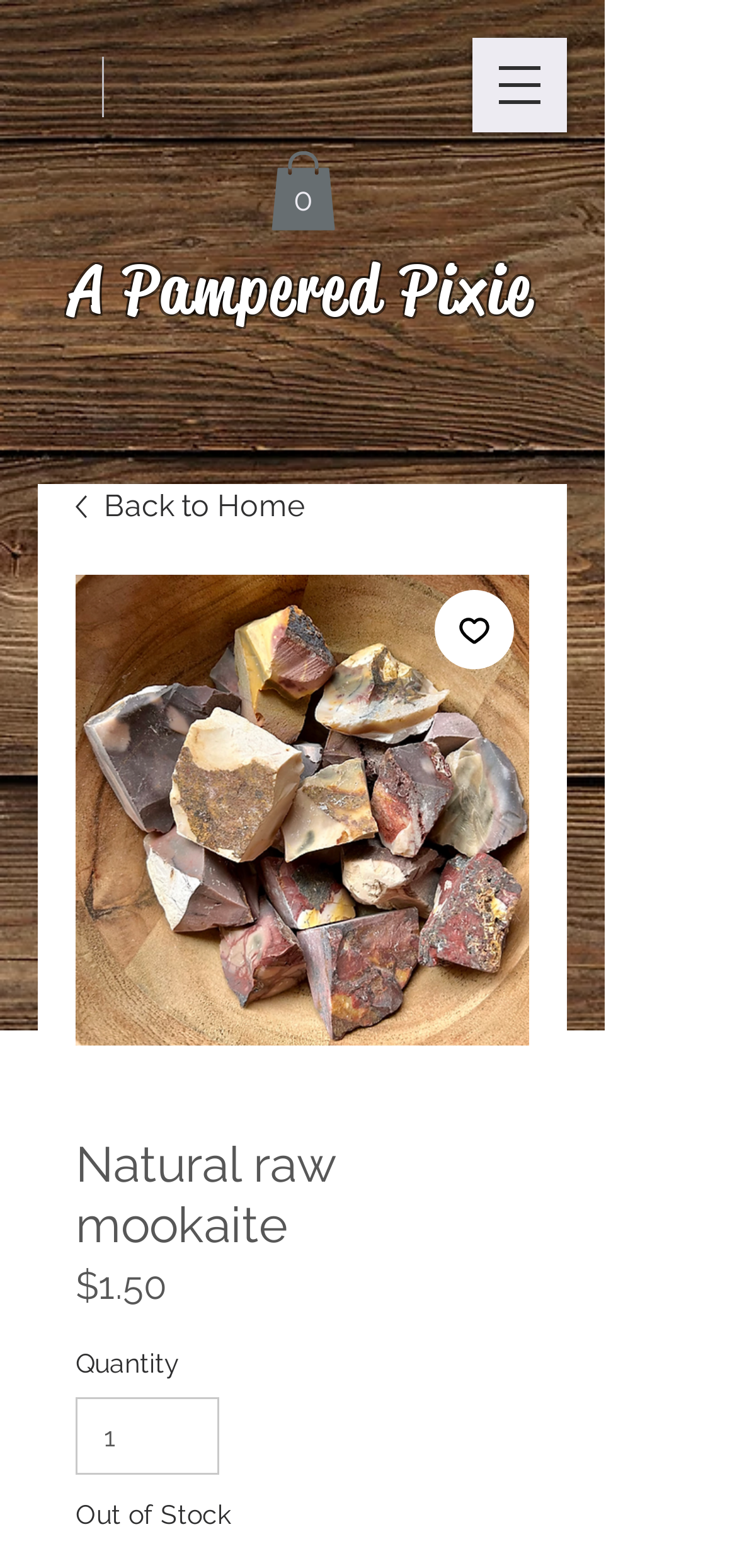What is the price of the natural raw mookaite?
Please use the image to deliver a detailed and complete answer.

I found the price of the natural raw mookaite by looking at the StaticText element with the text '$1.50' which is located below the heading 'Natural raw mookaite'.